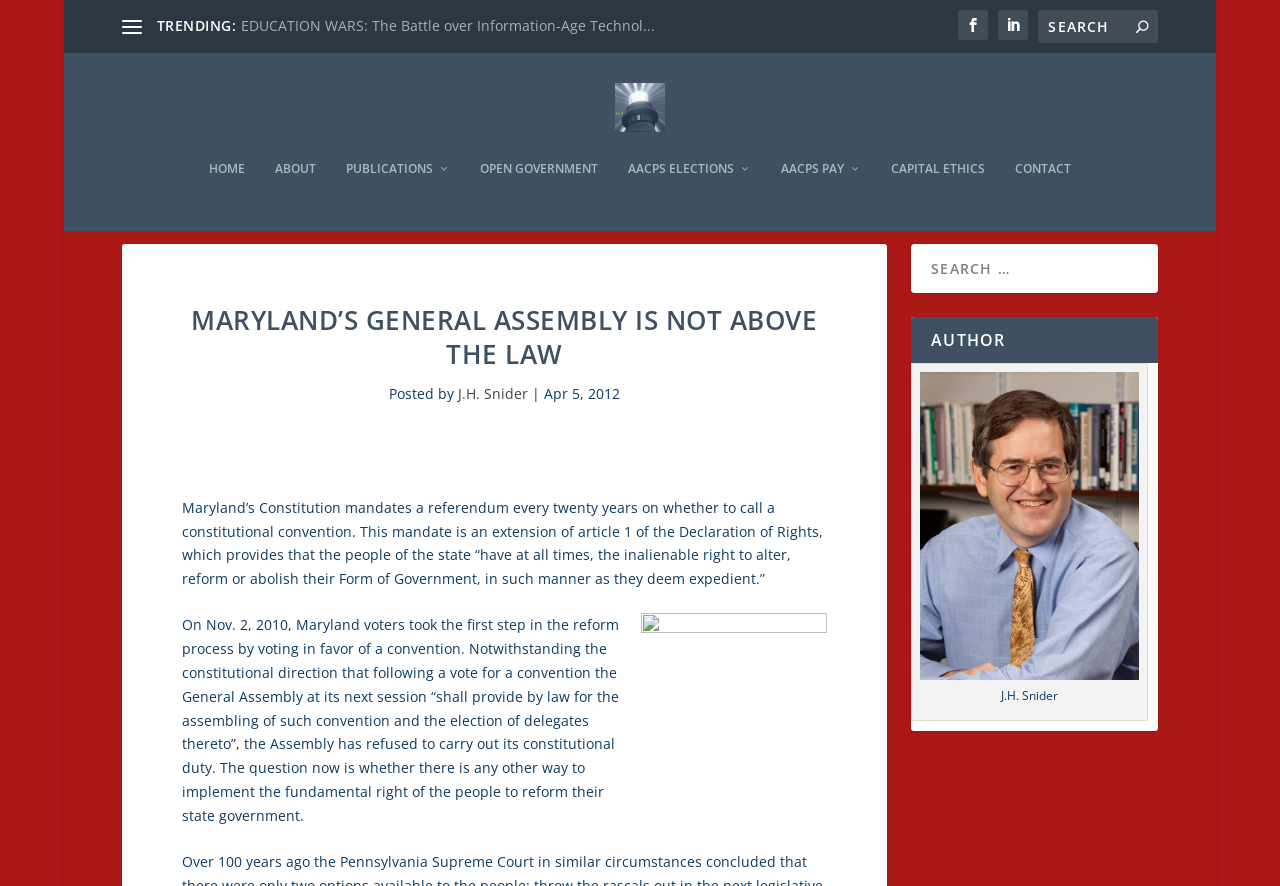Identify the bounding box coordinates for the UI element described as: "J.H. Snider".

[0.358, 0.432, 0.412, 0.453]